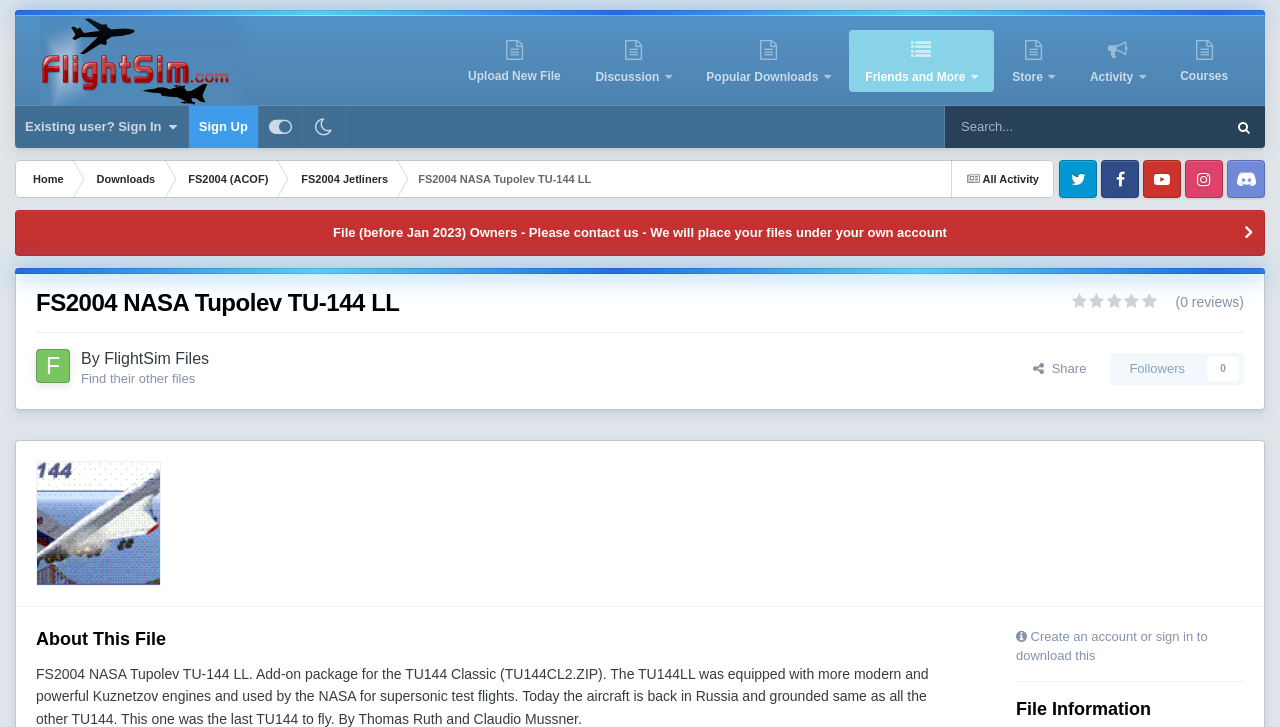What is the name of the authors of the file?
Based on the visual, give a brief answer using one word or a short phrase.

Thomas Ruth and Claudio Mussner